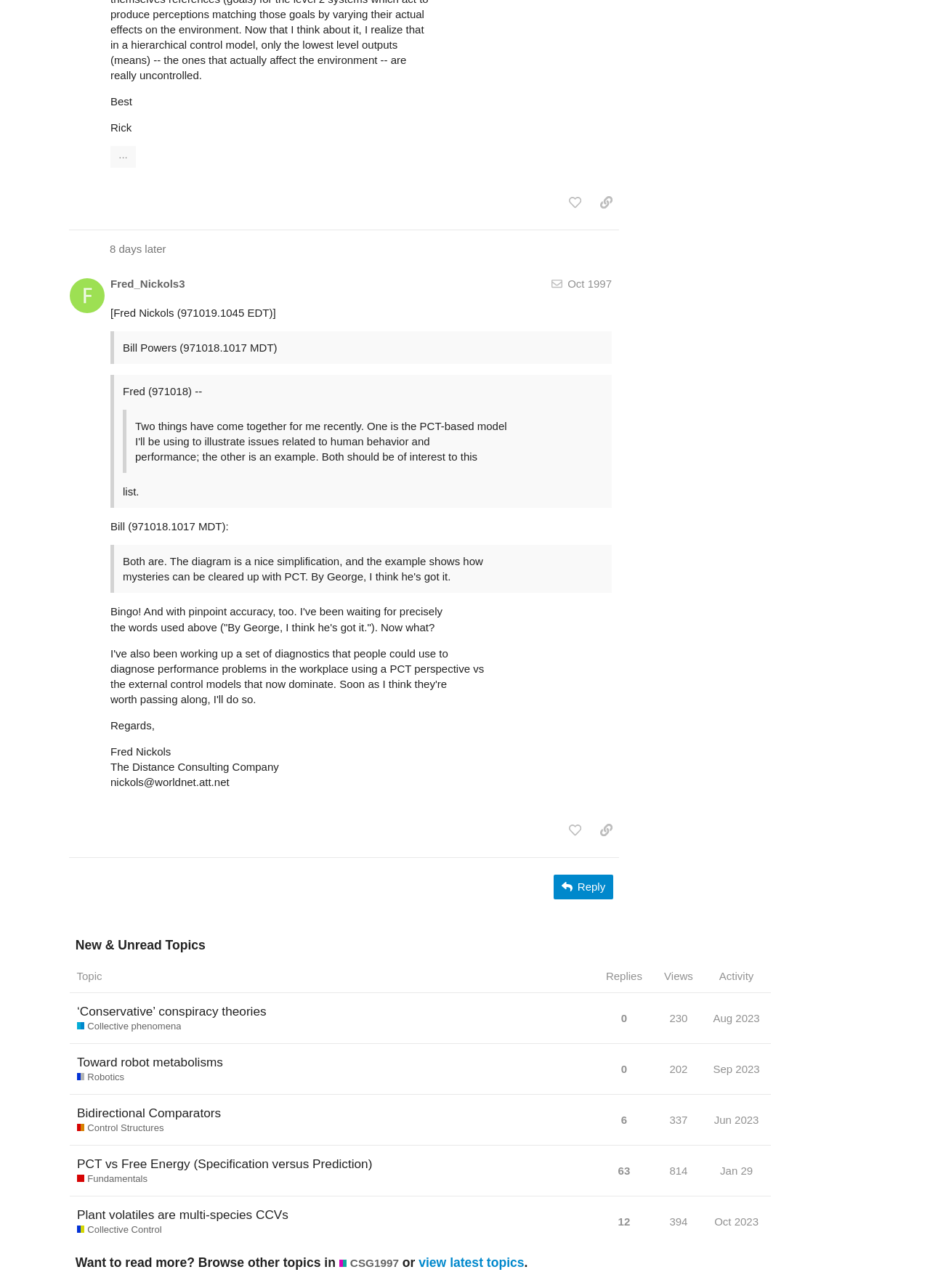What is the name of the company mentioned in the post?
Using the image as a reference, answer the question in detail.

The company mentioned in the post is 'The Distance Consulting Company', which is part of the signature section and is associated with the author 'Fred Nickols'.